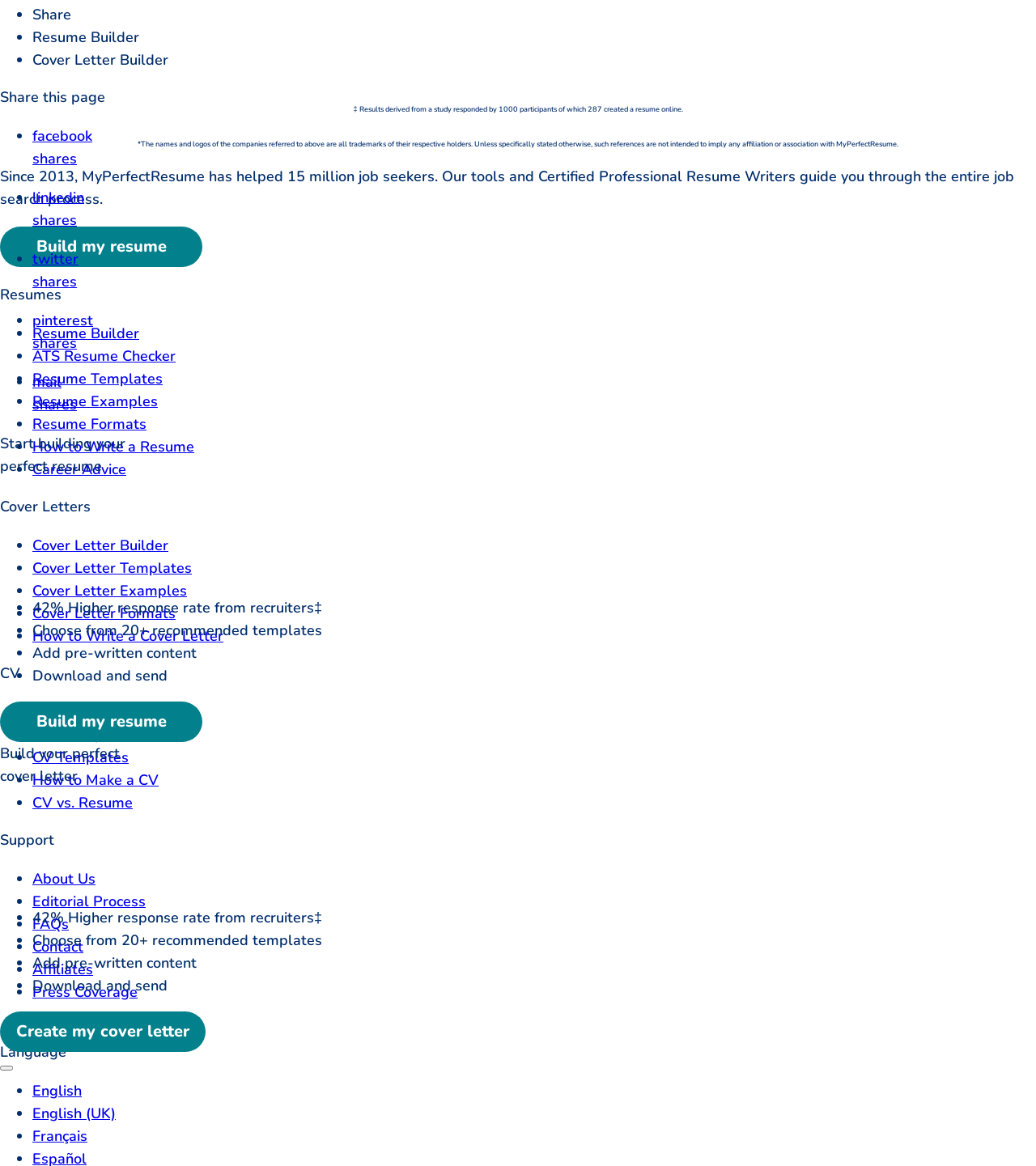Point out the bounding box coordinates of the section to click in order to follow this instruction: "Build my resume from the advertisement".

[0.216, 0.006, 0.784, 0.068]